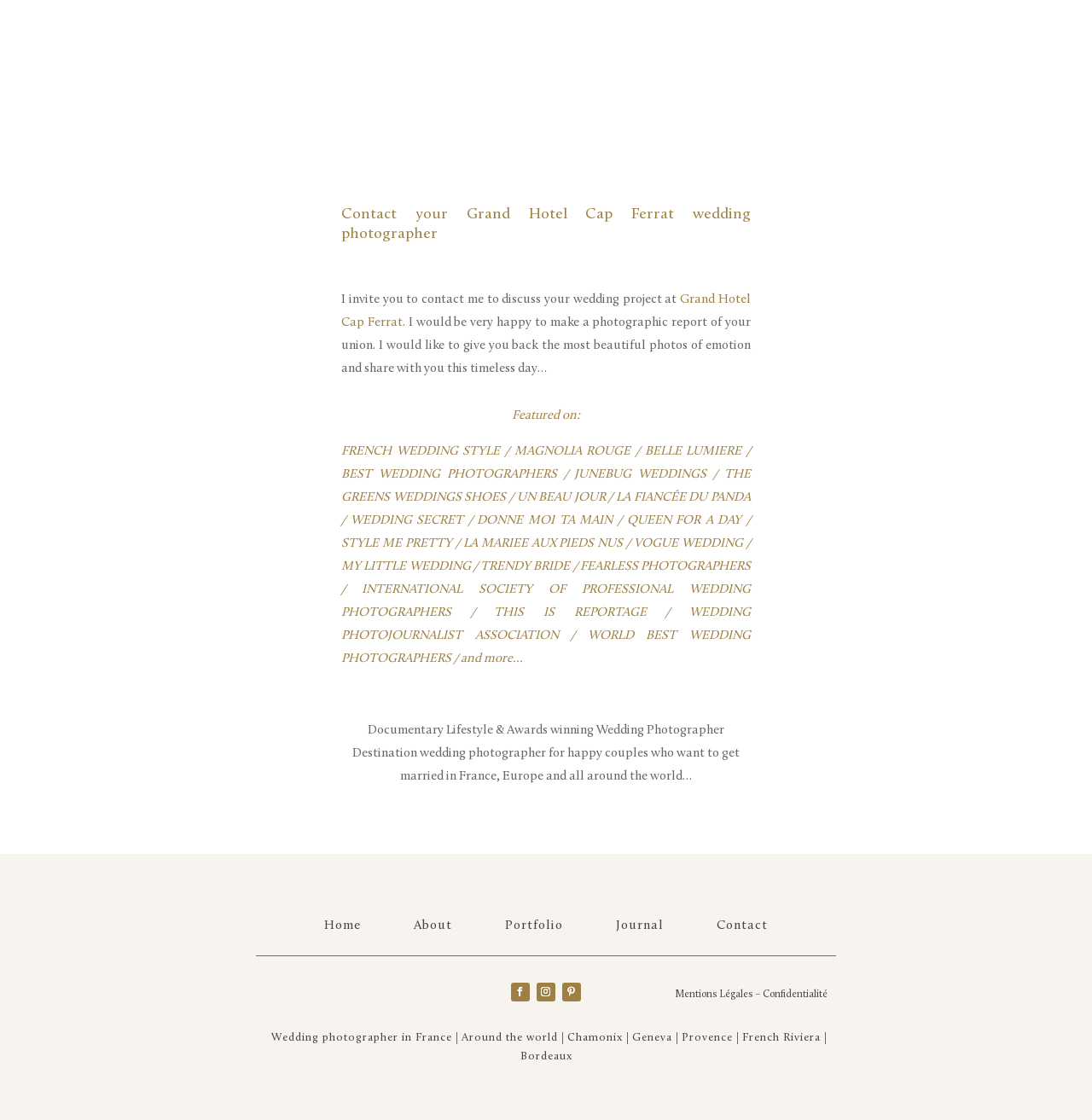Can you find the bounding box coordinates for the element to click on to achieve the instruction: "Get in touch with the photographer"?

[0.656, 0.816, 0.734, 0.833]